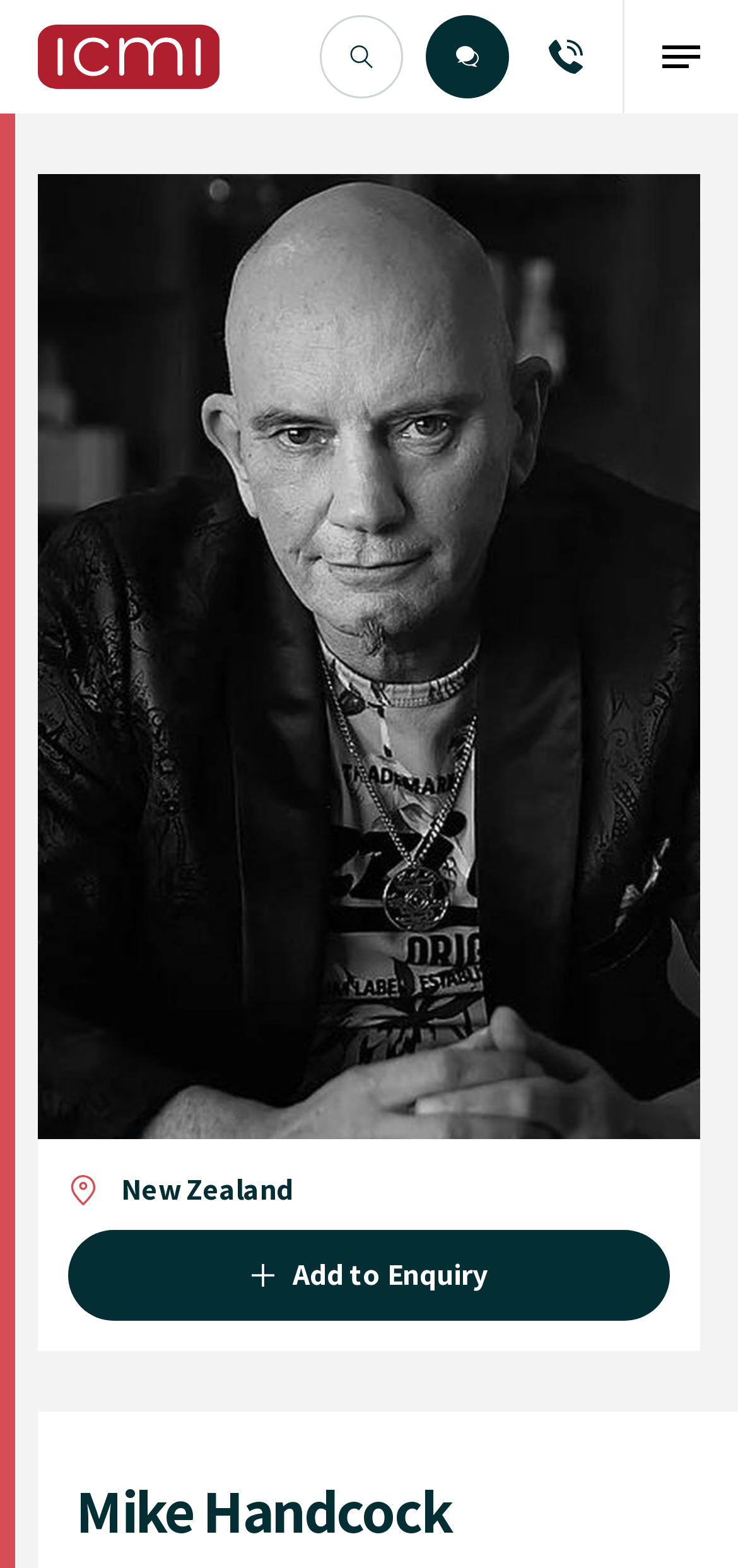Find the coordinates for the bounding box of the element with this description: "parent_node: Find the Right Talent".

[0.433, 0.01, 0.546, 0.063]